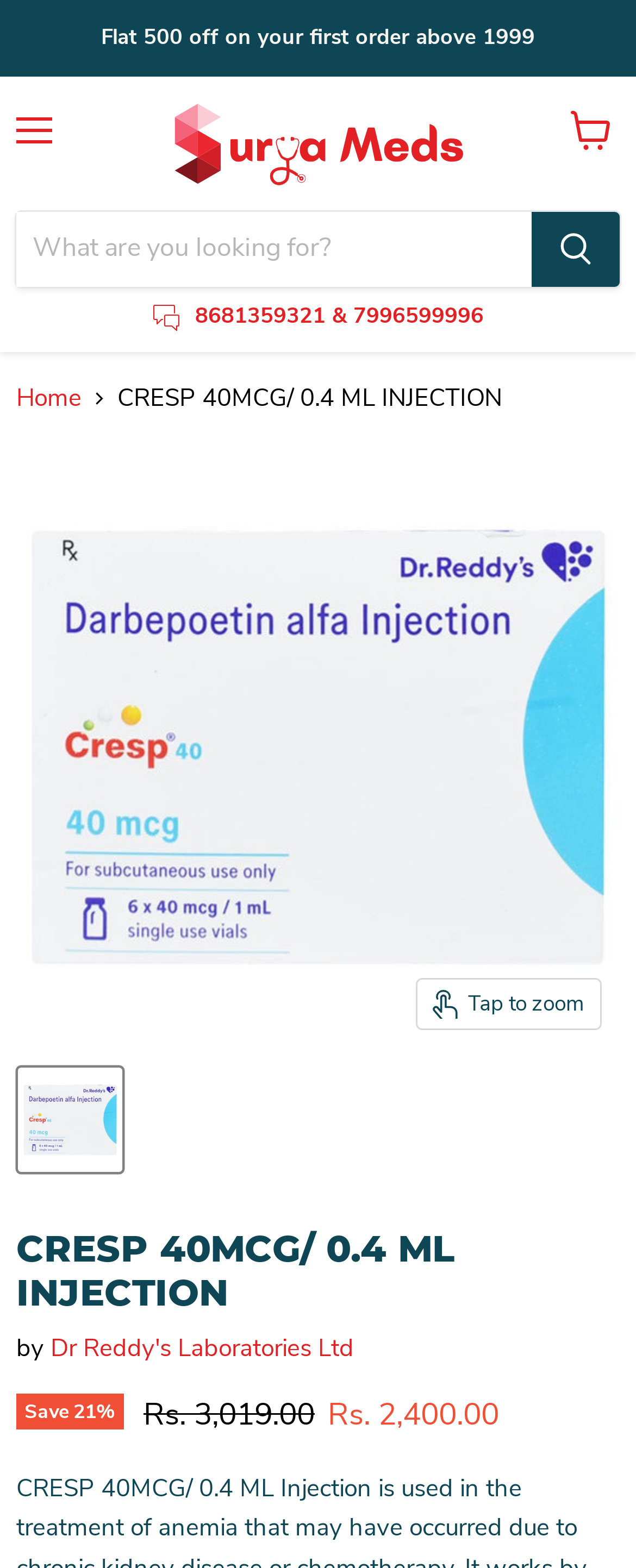What is the phone number for customer support?
Provide an in-depth and detailed explanation in response to the question.

I found the phone number by looking at the link that says '8681359321 & 7996599996', which is likely the customer support phone number.